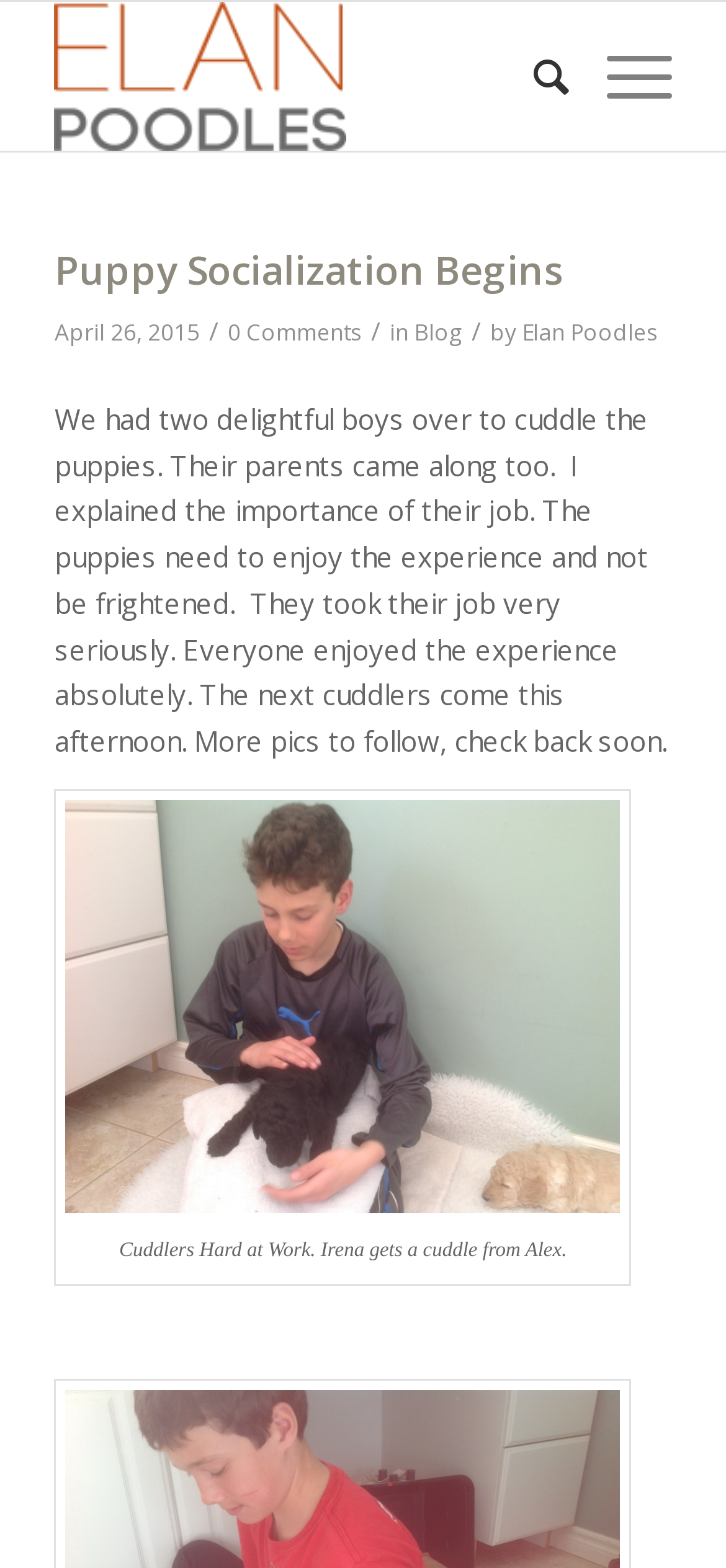Determine the bounding box coordinates for the HTML element described here: "title="Logotype (back to startpage)"".

None